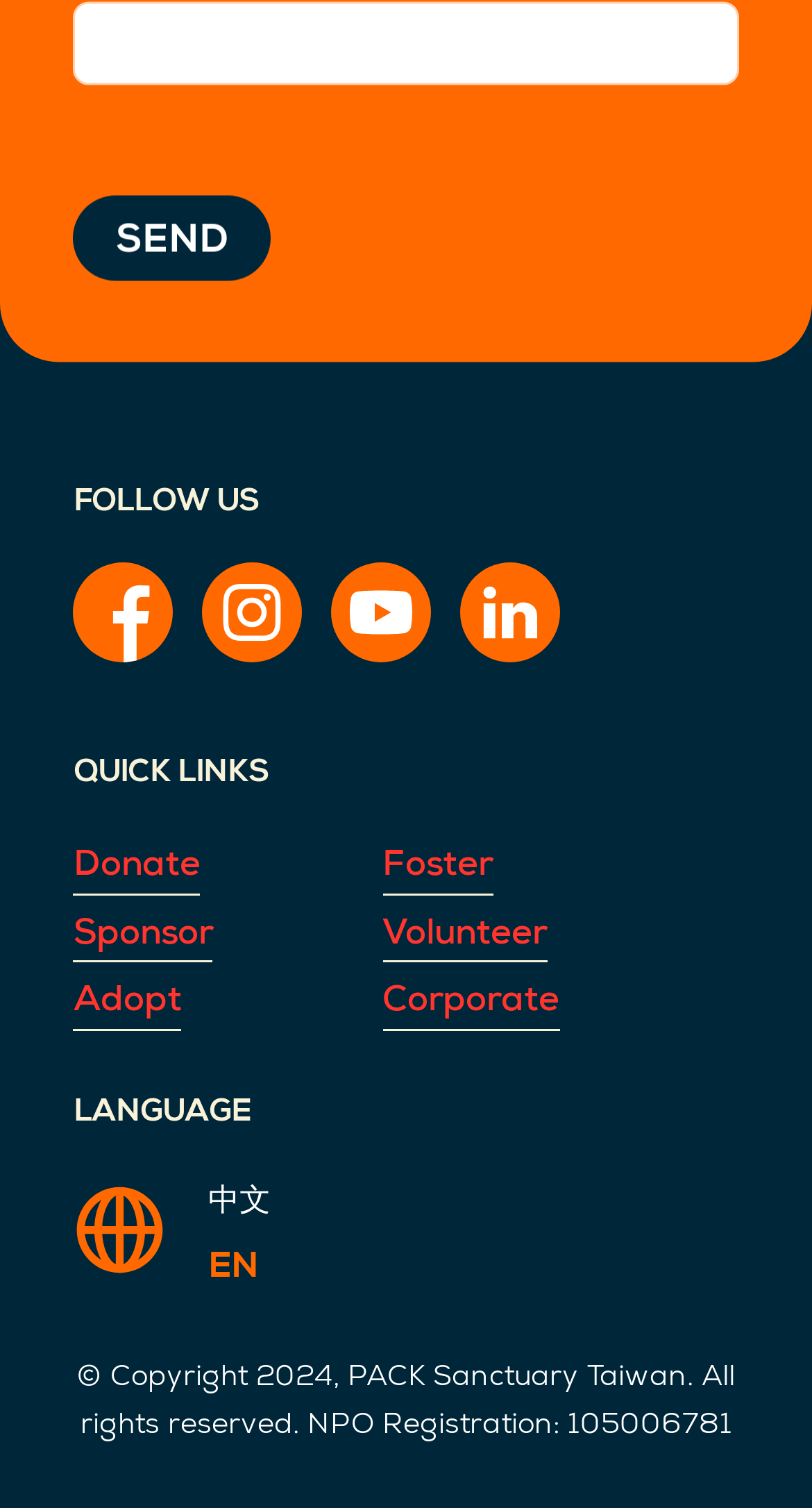Find the bounding box coordinates corresponding to the UI element with the description: "name="form[LastName1]"". The coordinates should be formatted as [left, top, right, bottom], with values as floats between 0 and 1.

[0.09, 0.002, 0.91, 0.056]